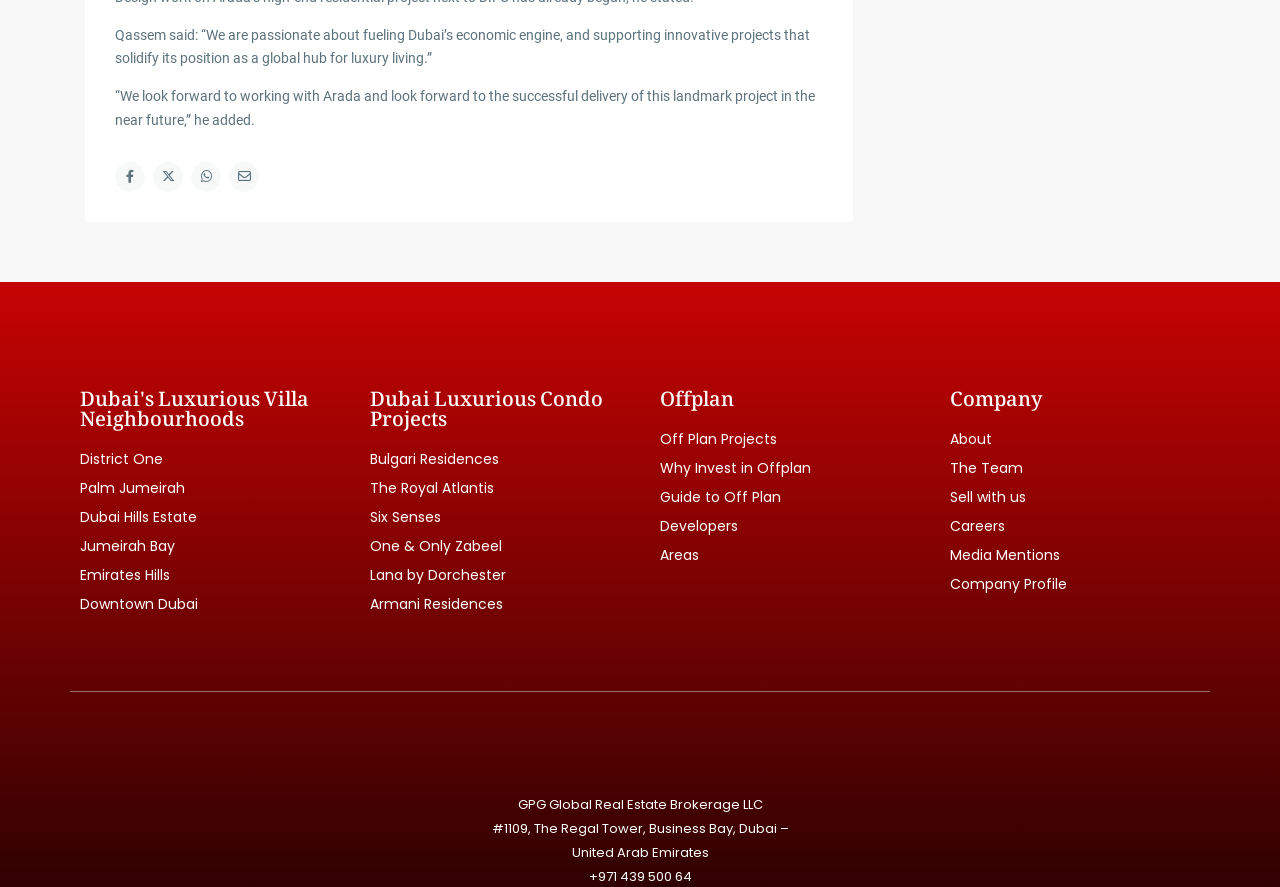Please specify the bounding box coordinates of the clickable section necessary to execute the following command: "log in".

None